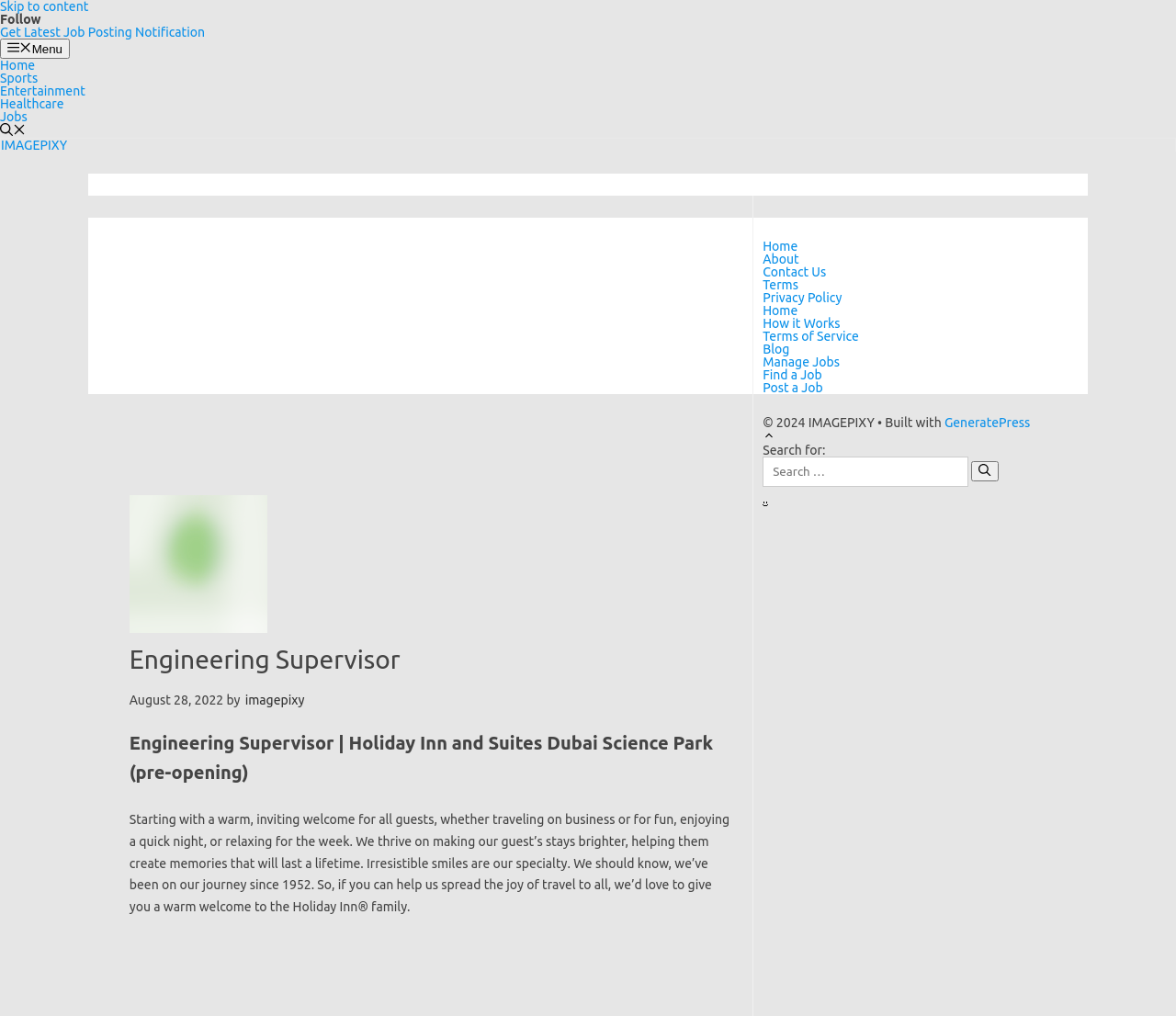Please locate the bounding box coordinates of the element that should be clicked to complete the given instruction: "Click on the 'Post a Job' link".

[0.649, 0.362, 0.7, 0.376]